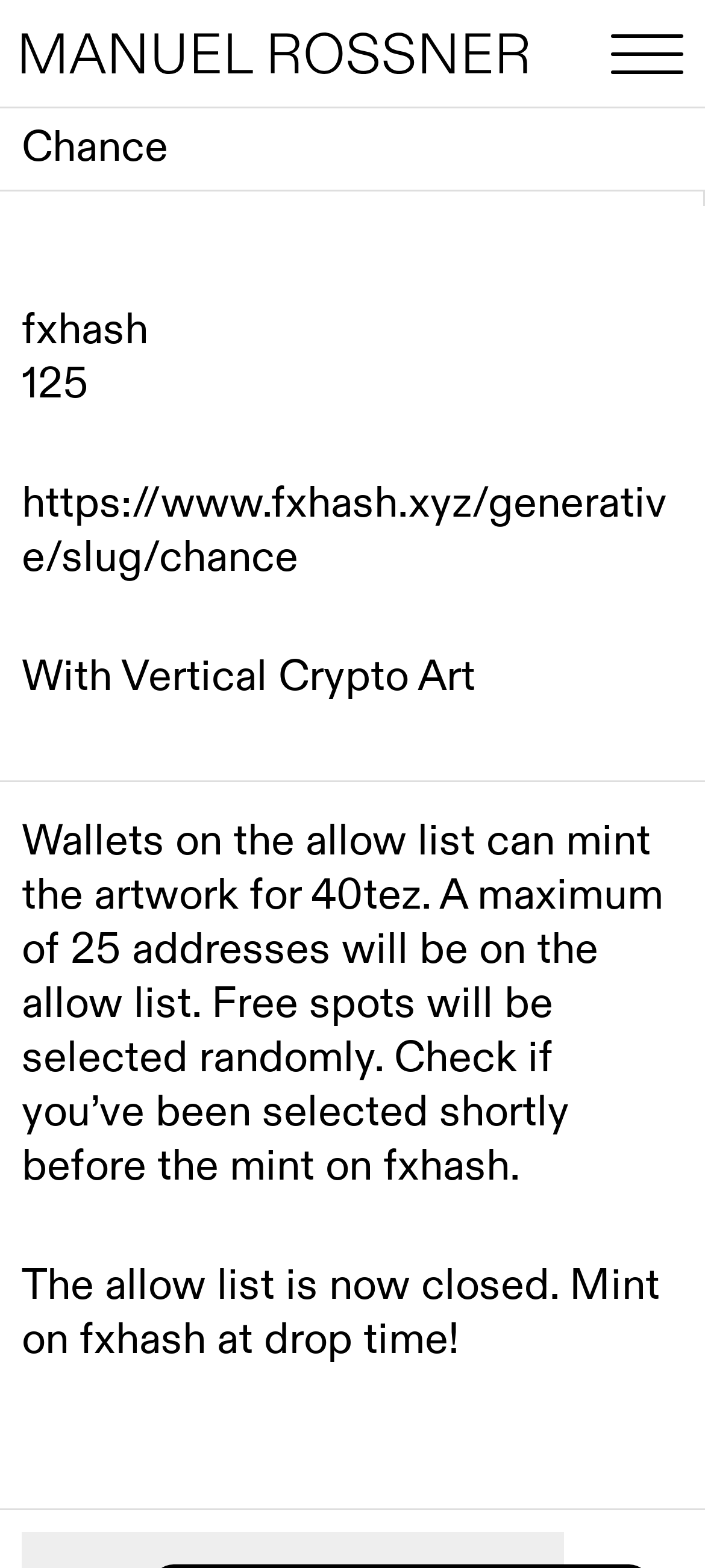Specify the bounding box coordinates of the element's area that should be clicked to execute the given instruction: "Click the logo". The coordinates should be four float numbers between 0 and 1, i.e., [left, top, right, bottom].

[0.0, 0.0, 0.997, 0.069]